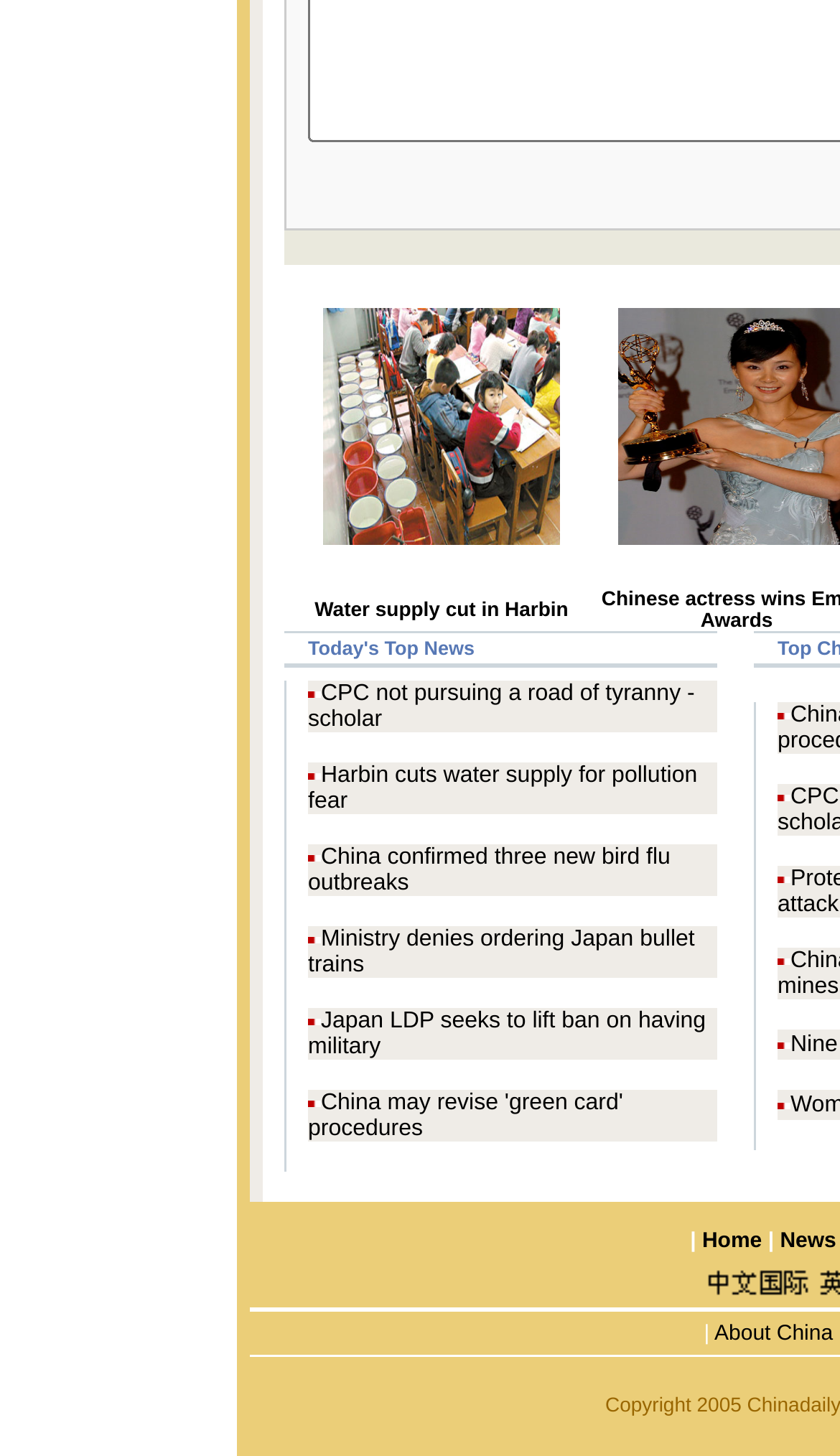Please look at the image and answer the question with a detailed explanation: What is the purpose of the table on the webpage?

The purpose of the table on the webpage is to display news articles in a organized and structured format, with each row representing a separate news article and each column representing a specific piece of information about the article, such as the title and a link to the full story.